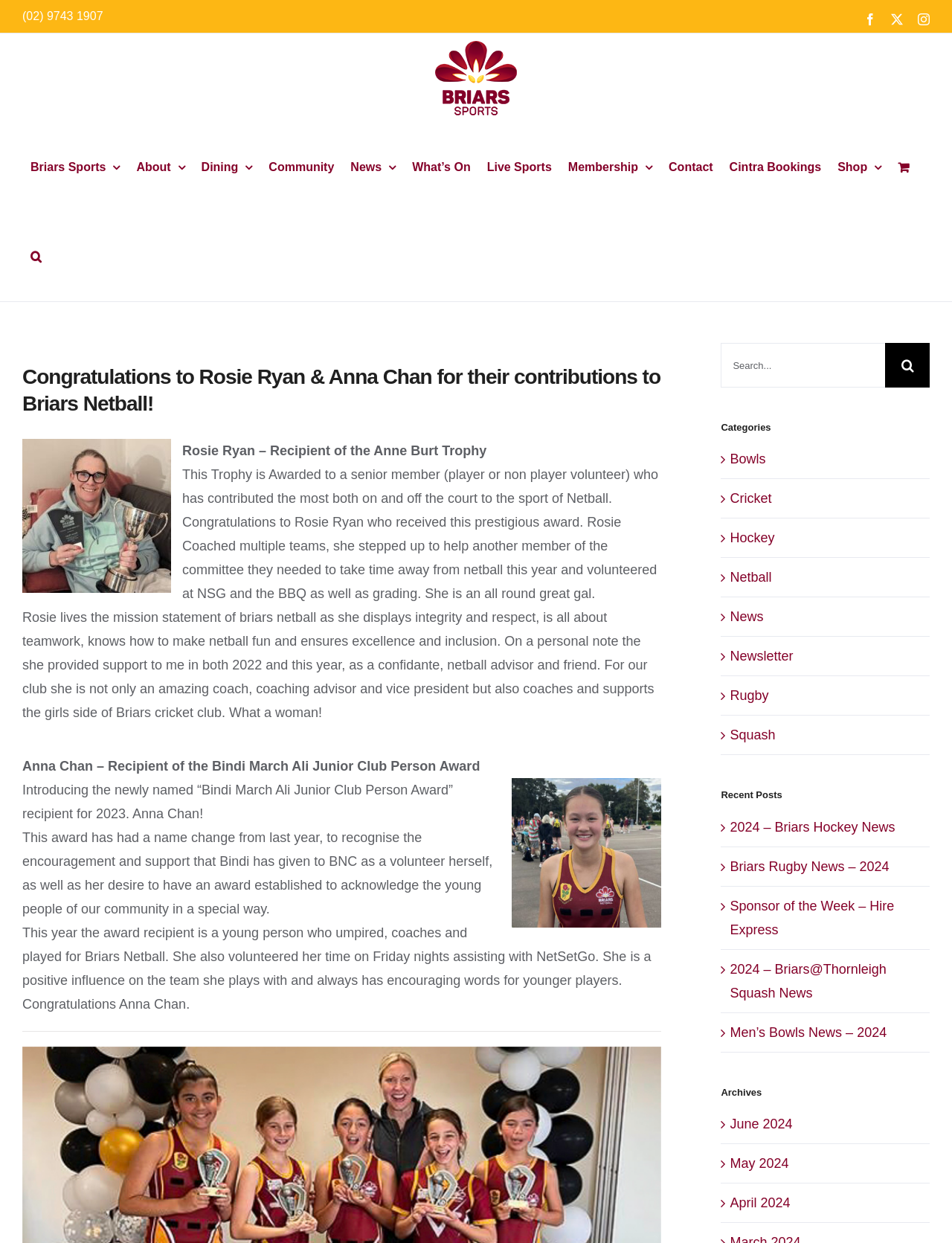Given the description: "(02) 9743 1907", determine the bounding box coordinates of the UI element. The coordinates should be formatted as four float numbers between 0 and 1, [left, top, right, bottom].

[0.023, 0.008, 0.108, 0.018]